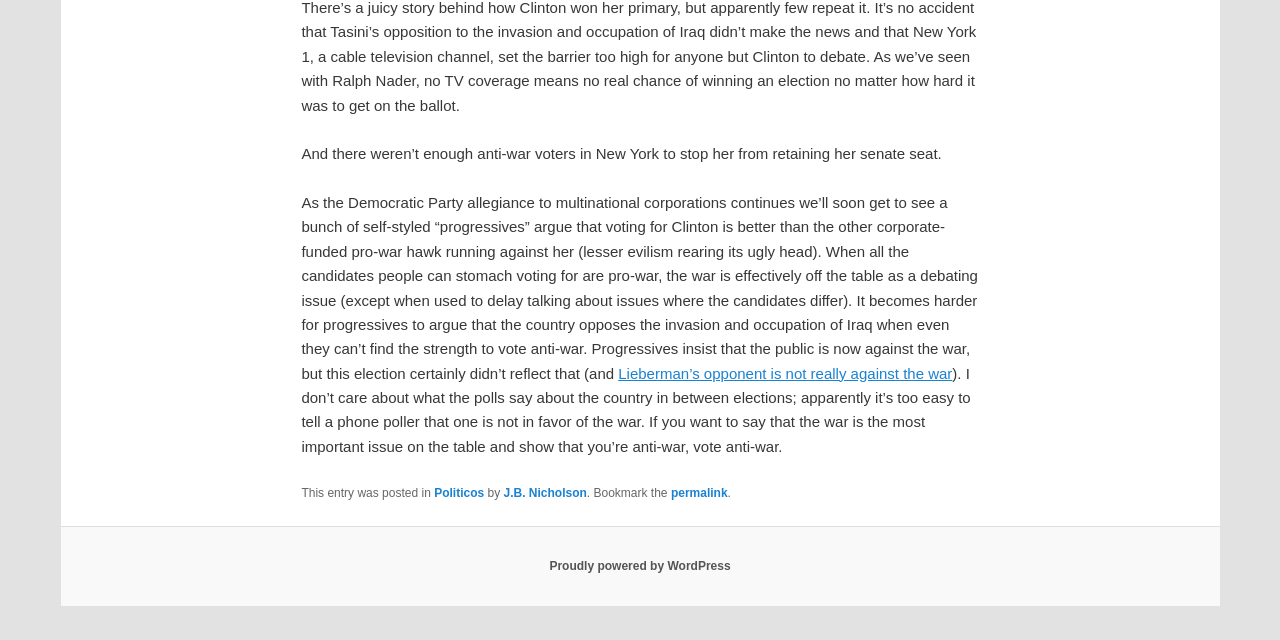Provide the bounding box coordinates of the HTML element described by the text: "Proudly powered by WordPress".

[0.429, 0.874, 0.571, 0.896]